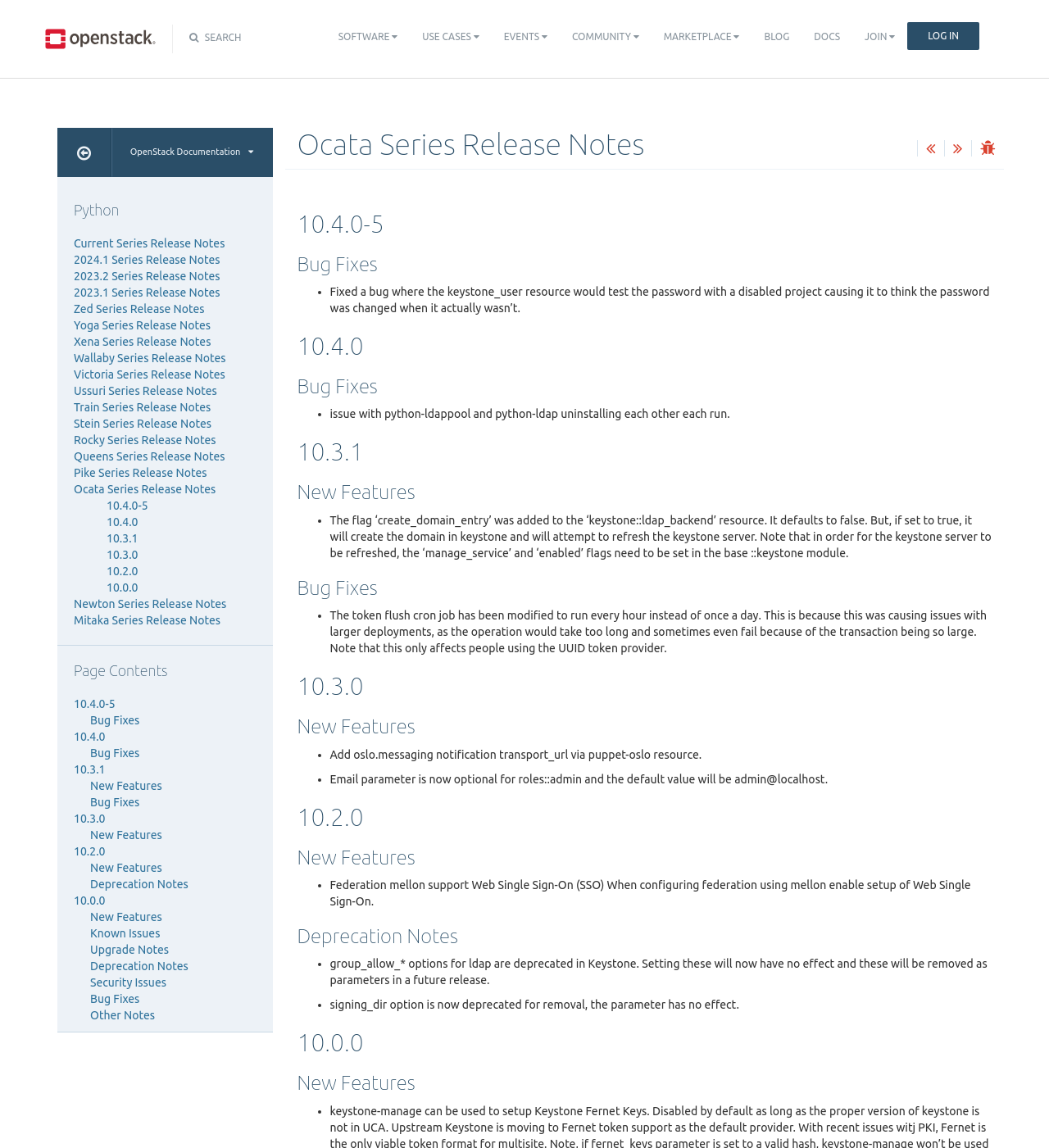Could you identify the text that serves as the heading for this webpage?

Ocata Series Release Notes